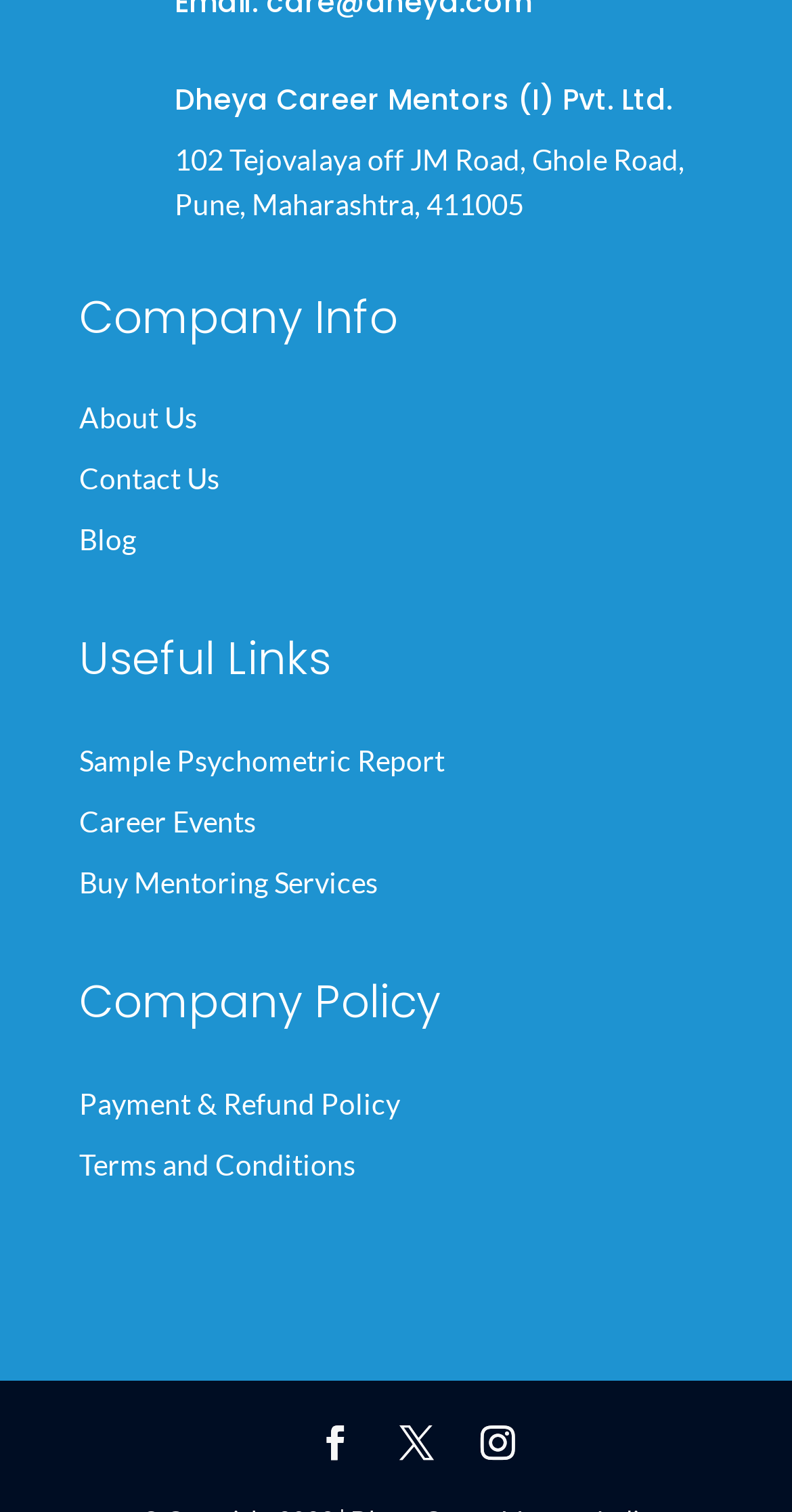Predict the bounding box of the UI element based on this description: "Payment & Refund Policy".

[0.1, 0.721, 0.613, 0.75]